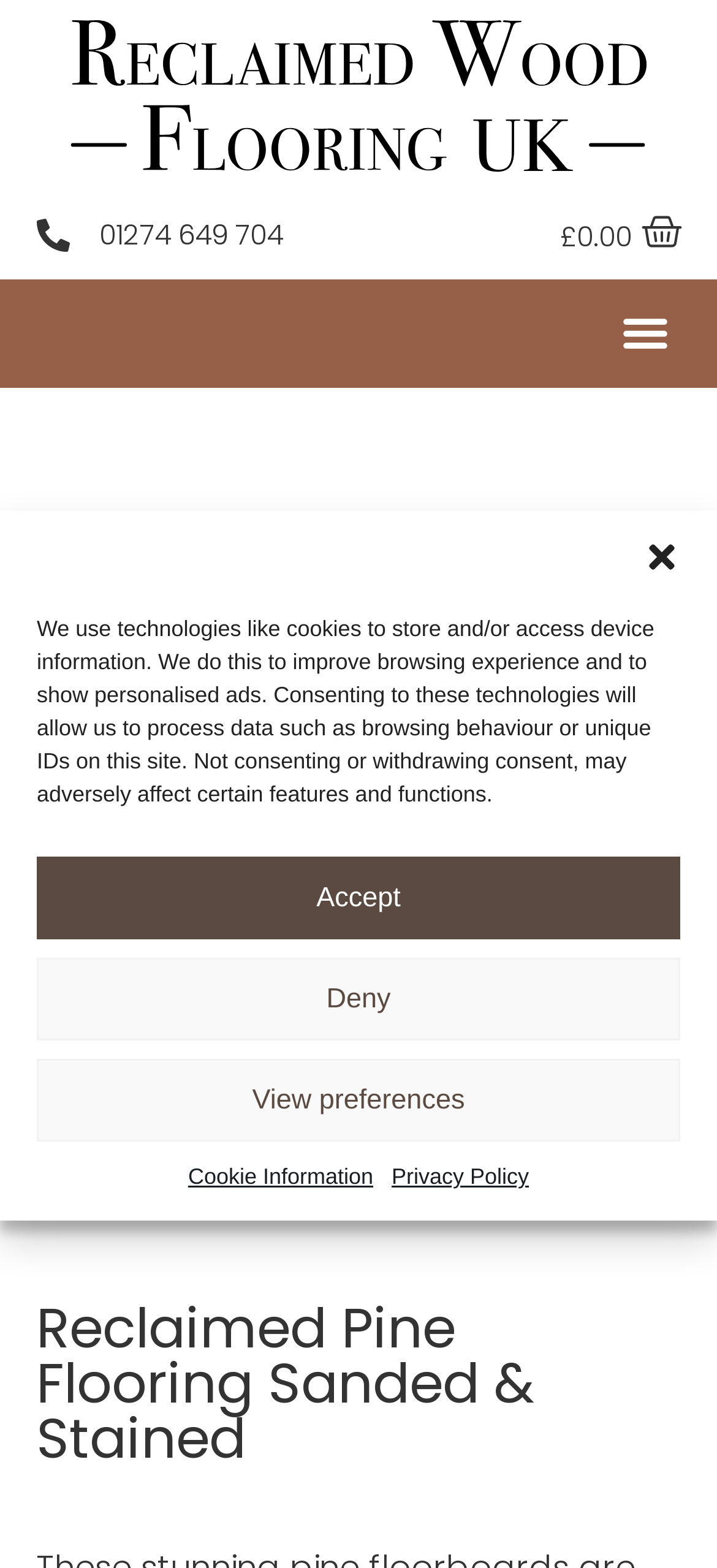Find and generate the main title of the webpage.

Reclaimed Pine Flooring Sanded & Stained